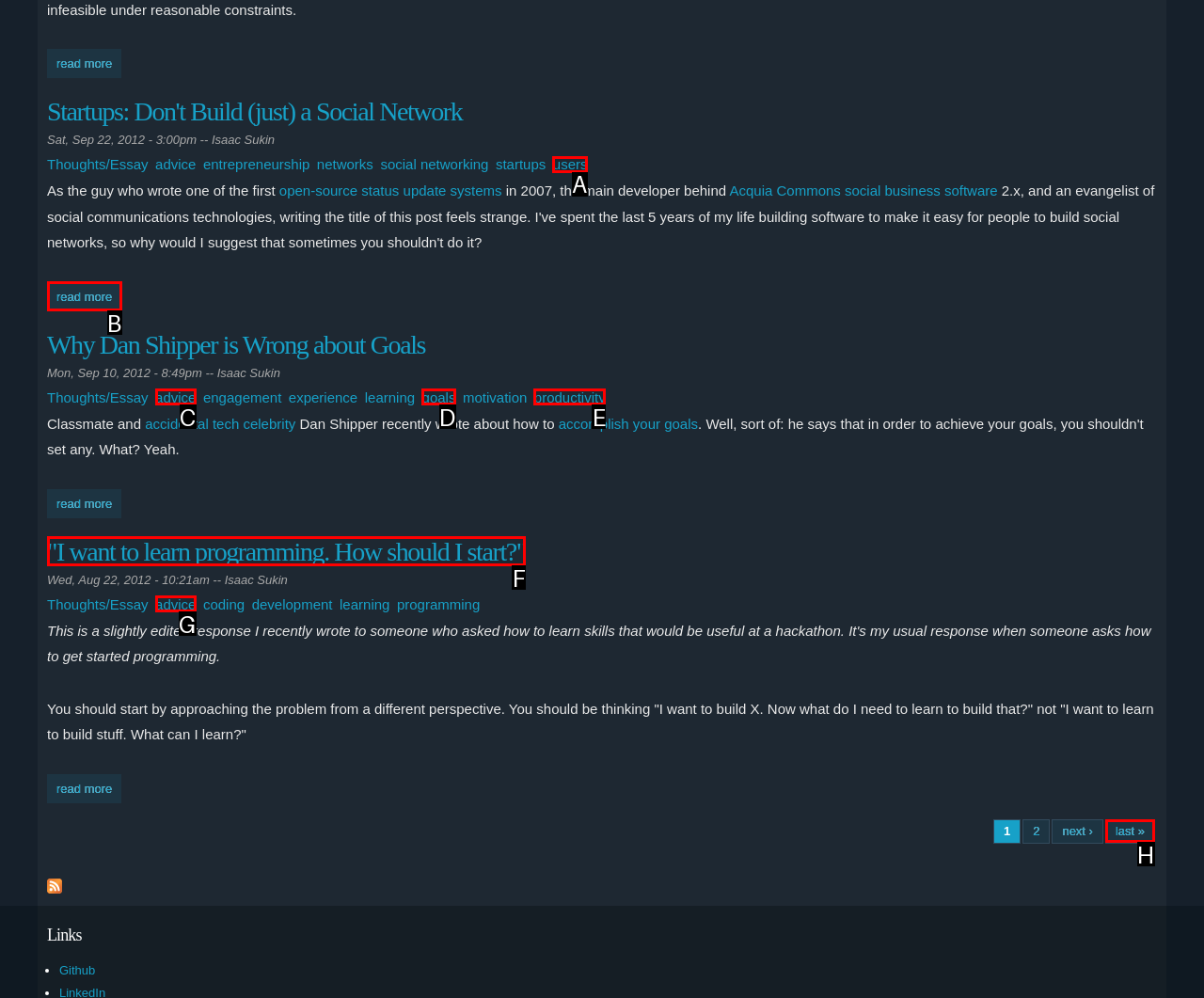Which HTML element matches the description: COVID-19 Coronavirus Supply Information the best? Answer directly with the letter of the chosen option.

None